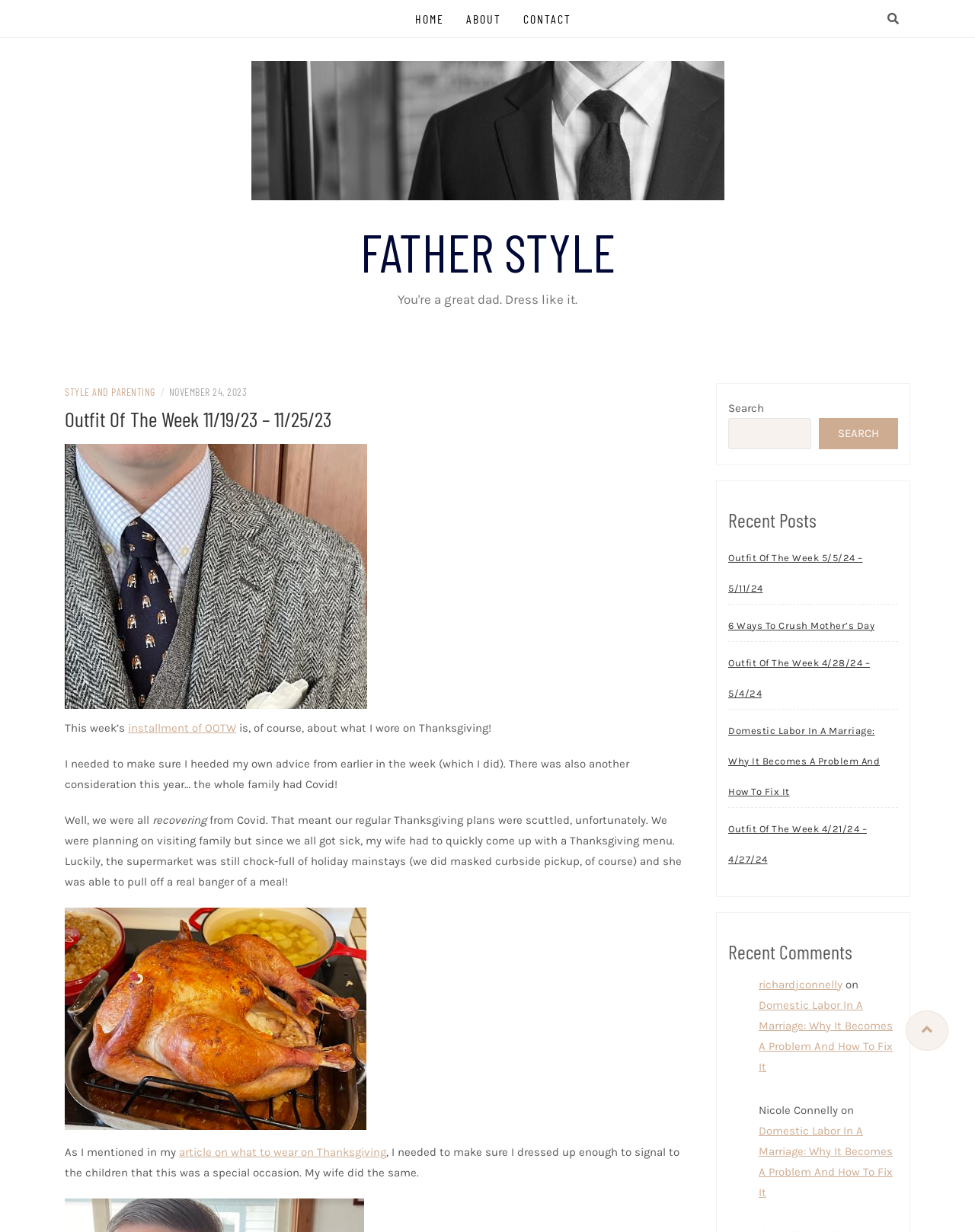Determine the bounding box coordinates of the clickable region to follow the instruction: "View the 'Father Style' image".

[0.257, 0.049, 0.743, 0.163]